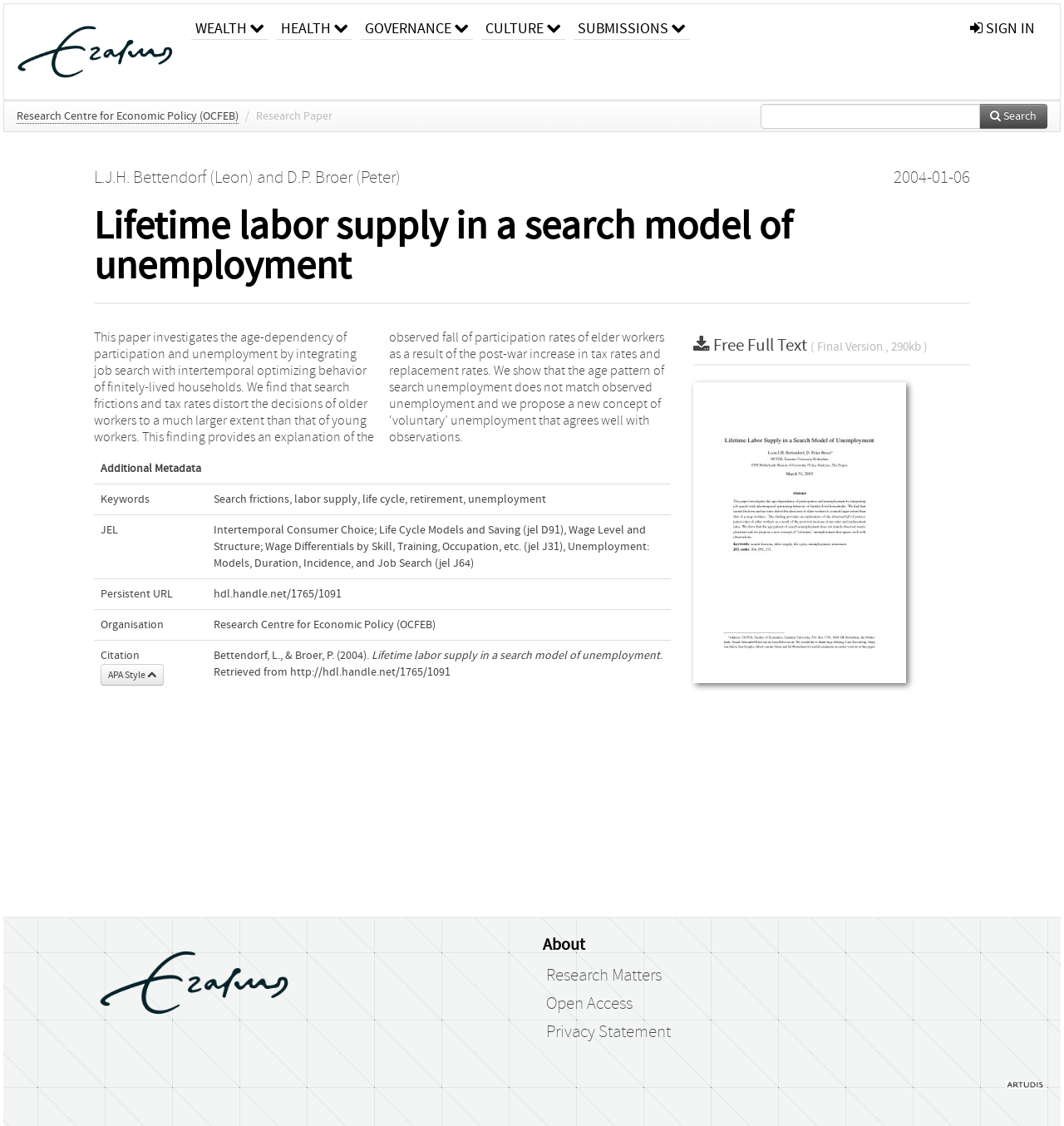Identify the bounding box for the UI element specified in this description: "Open Access". The coordinates must be four float numbers between 0 and 1, formatted as [left, top, right, bottom].

[0.514, 0.883, 0.595, 0.9]